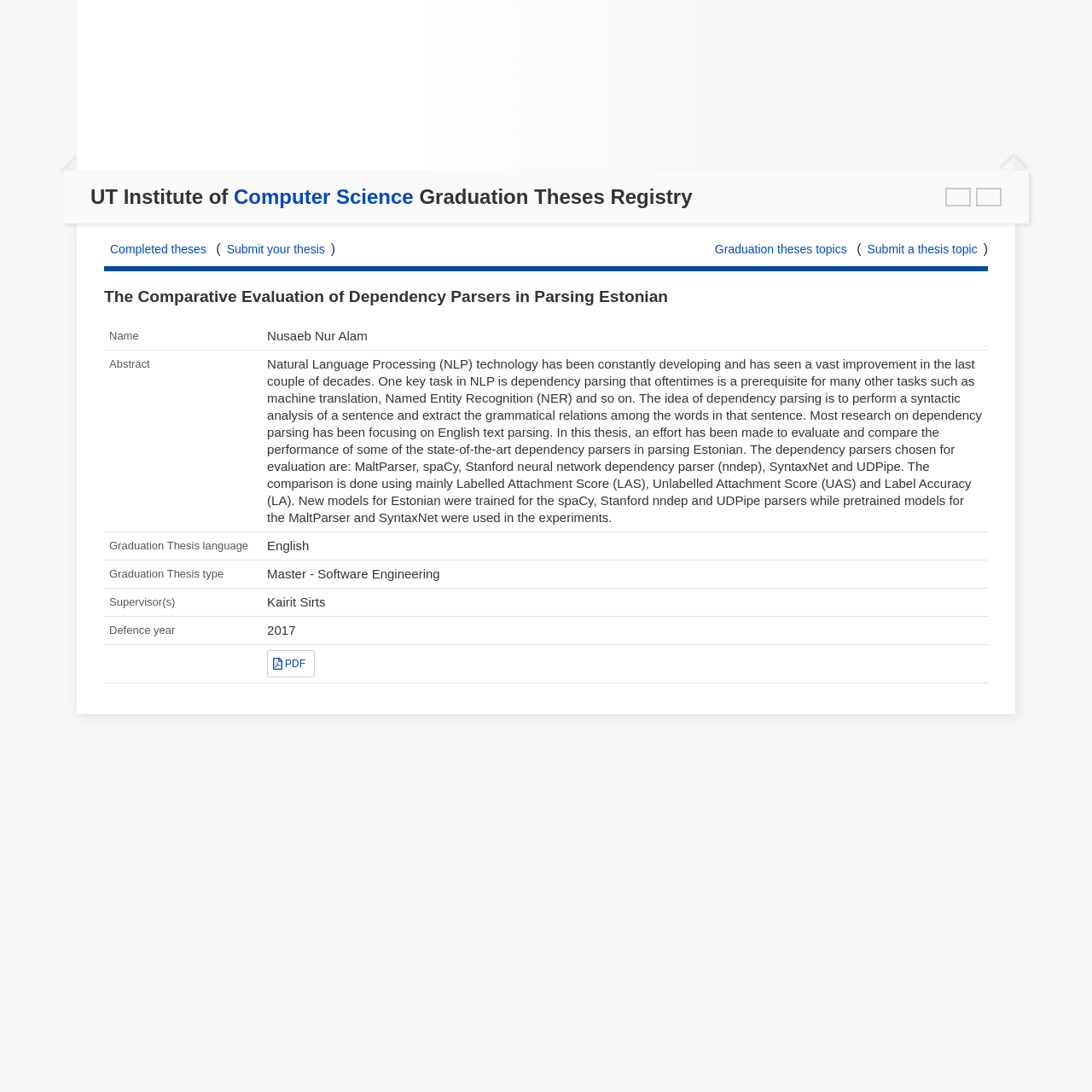Show the bounding box coordinates for the HTML element described as: "19th century".

None